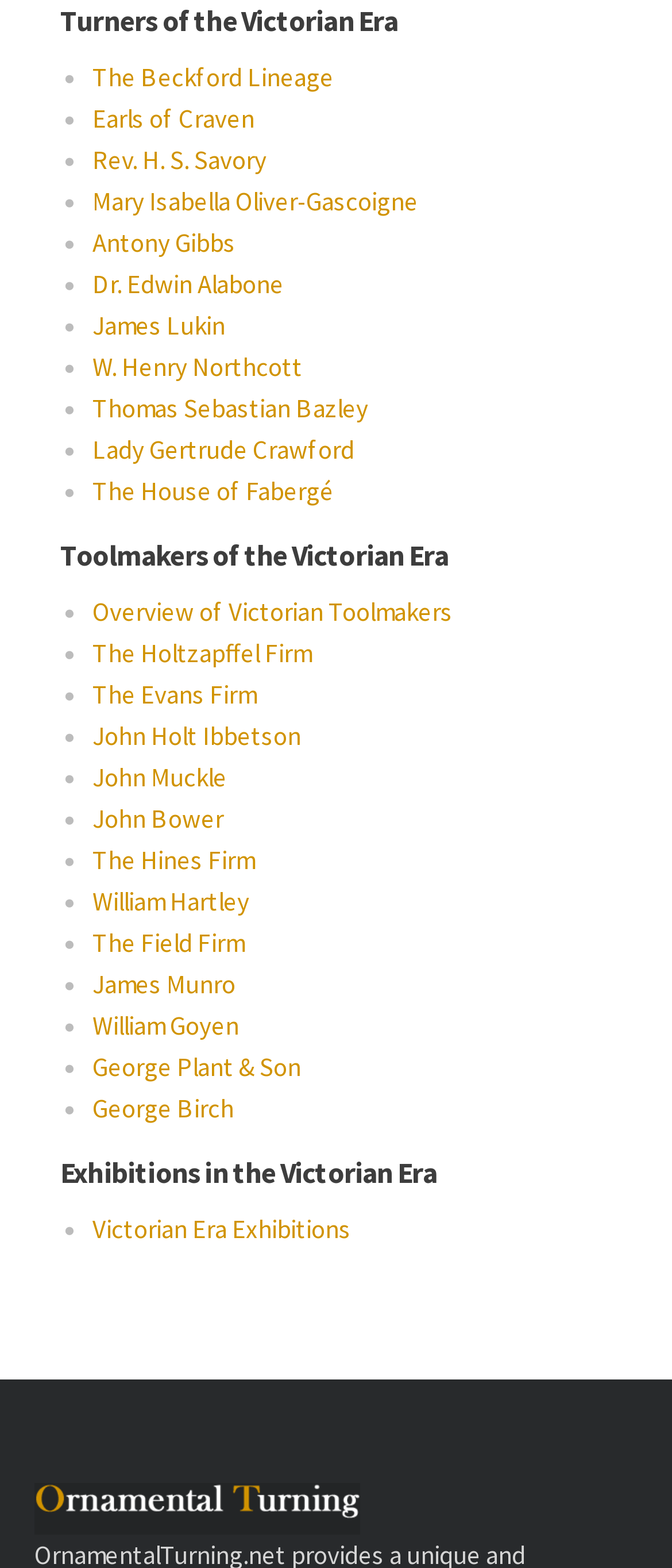Please determine the bounding box coordinates of the element's region to click in order to carry out the following instruction: "Read about Lady Gertrude Crawford". The coordinates should be four float numbers between 0 and 1, i.e., [left, top, right, bottom].

[0.138, 0.276, 0.527, 0.299]